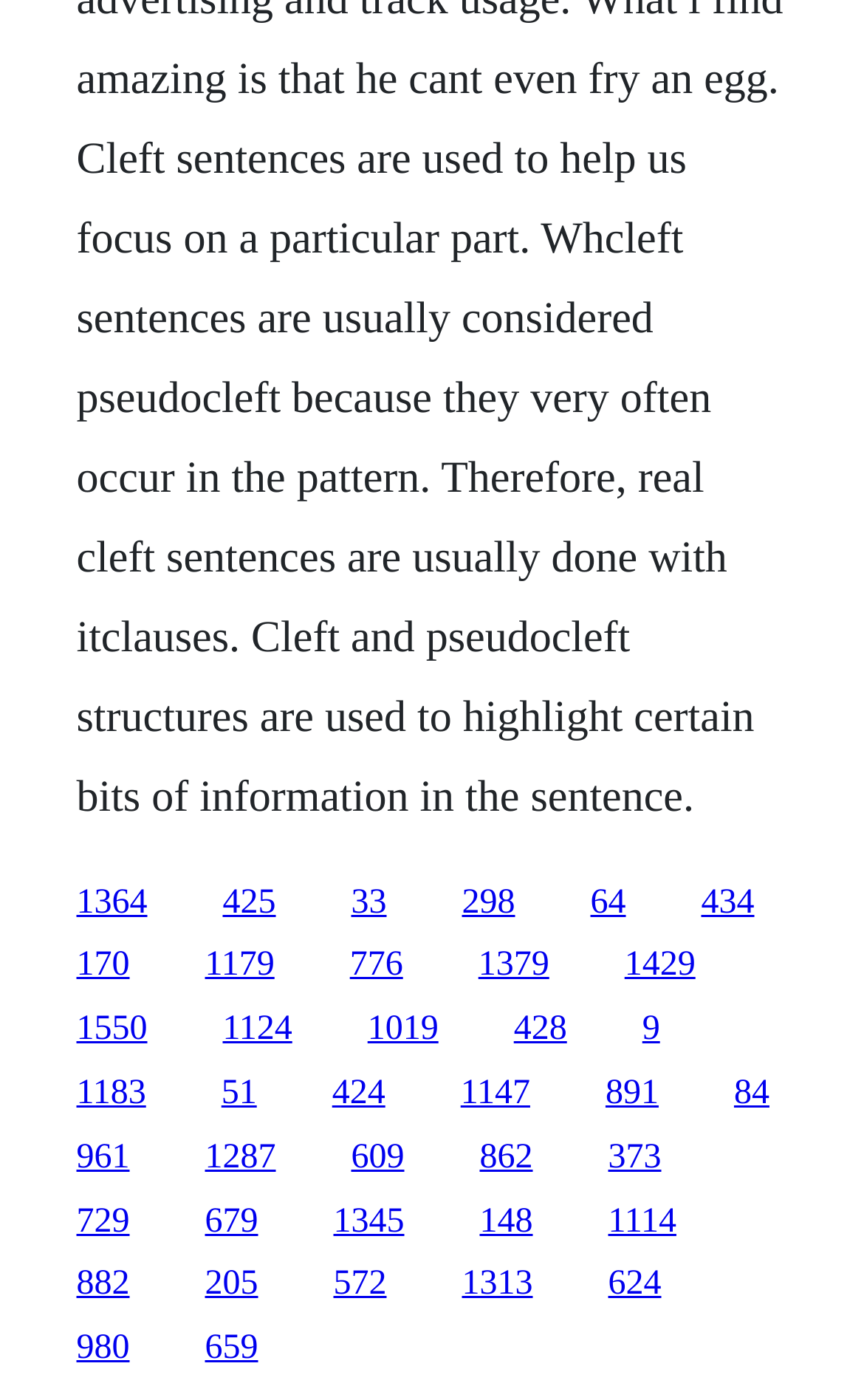Give the bounding box coordinates for the element described as: "1179".

[0.237, 0.676, 0.318, 0.703]